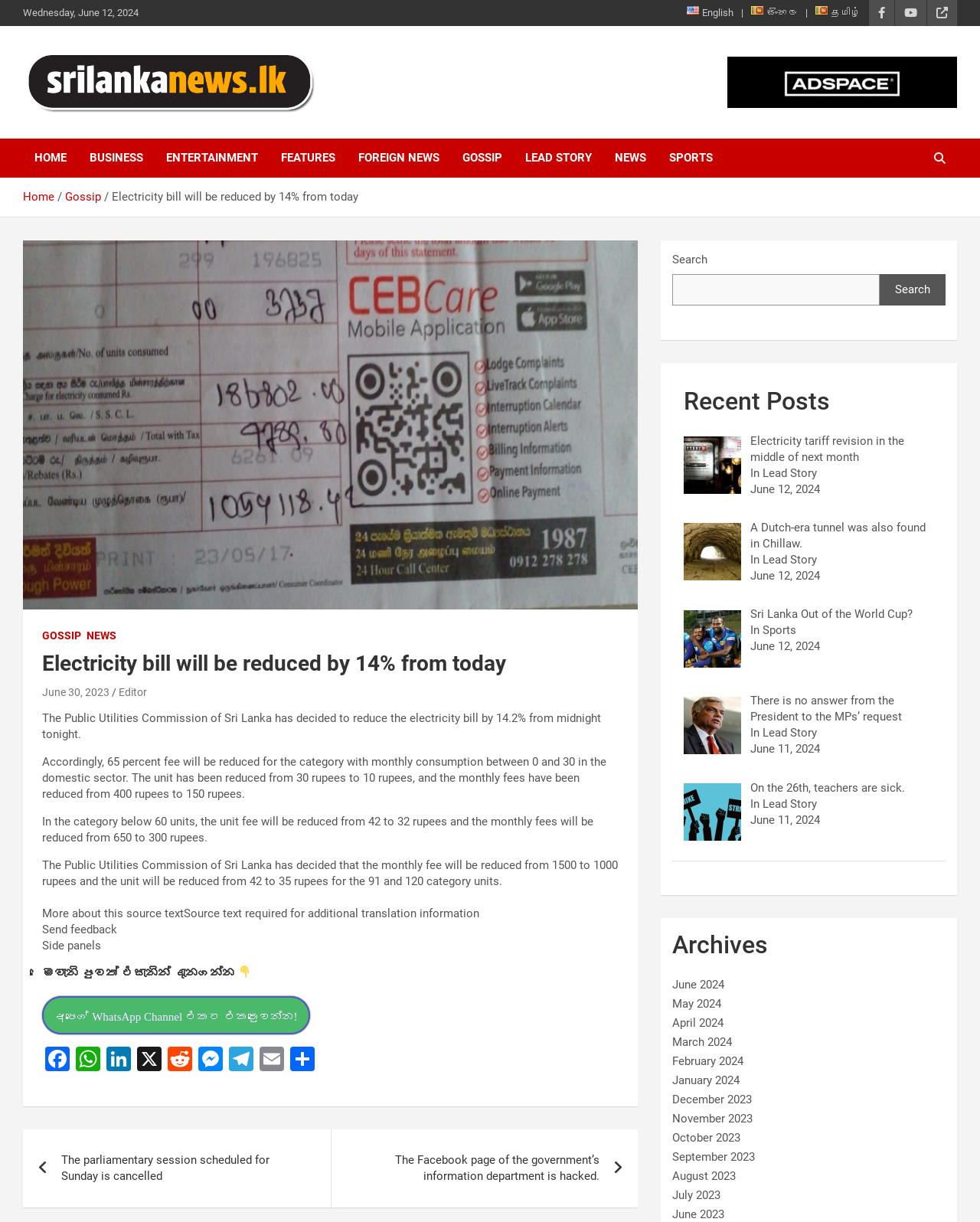Pinpoint the bounding box coordinates of the clickable element needed to complete the instruction: "Share the article on Facebook". The coordinates should be provided as four float numbers between 0 and 1: [left, top, right, bottom].

[0.043, 0.857, 0.074, 0.88]